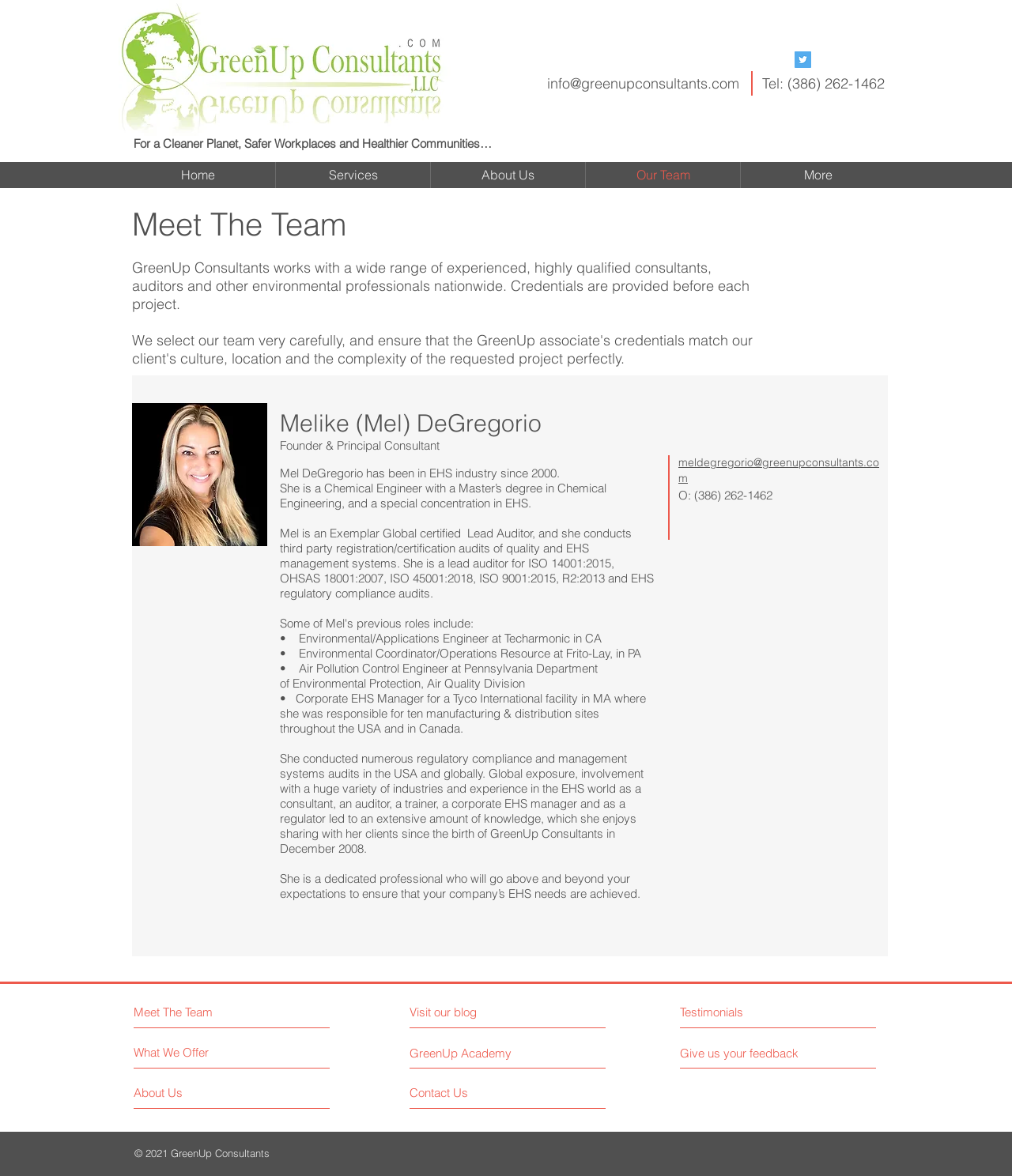What is the company's phone number?
Using the image, answer in one word or phrase.

(386) 262-1462